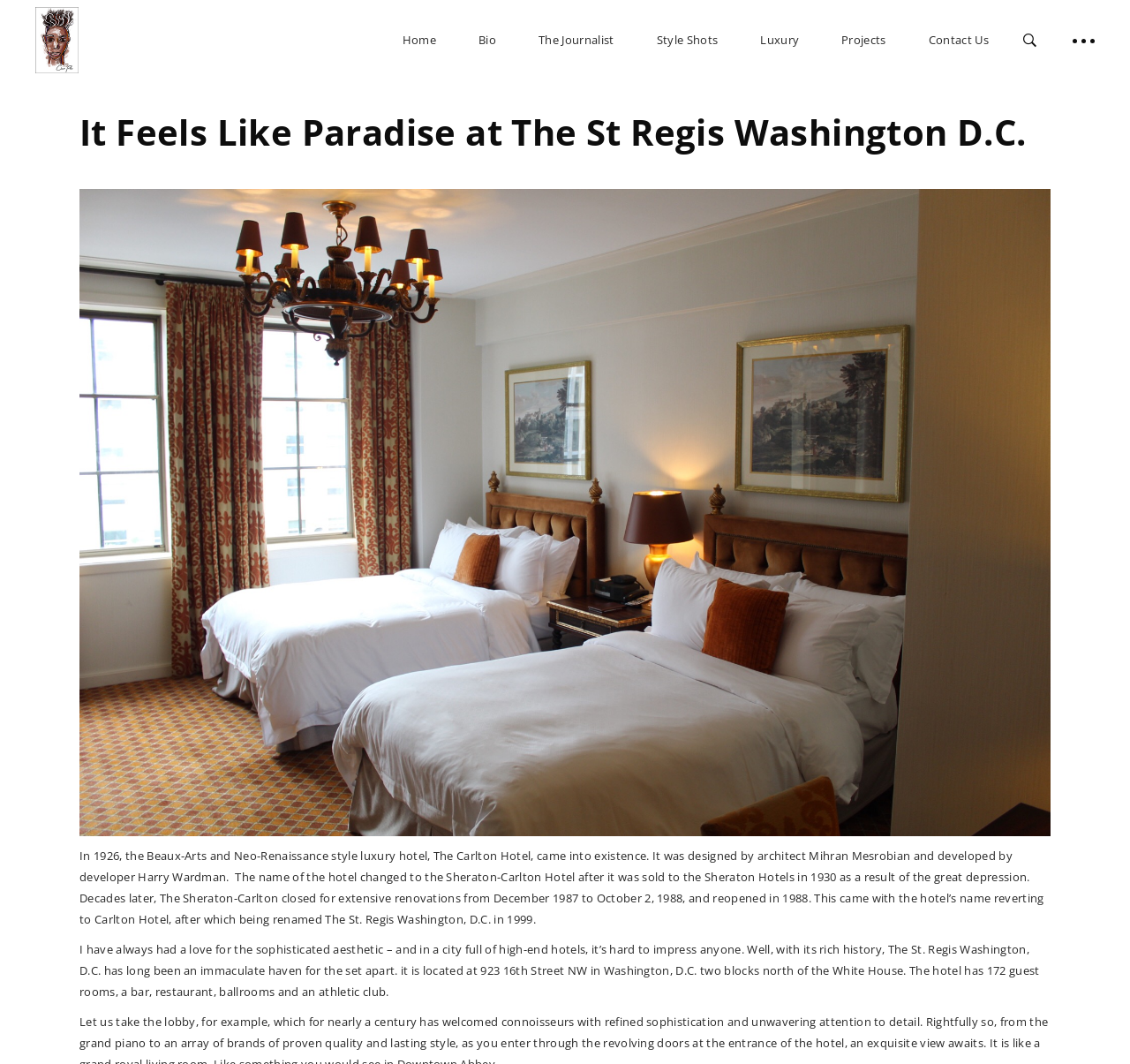What is the name of the hotel described?
Could you answer the question in a detailed manner, providing as much information as possible?

Based on the webpage content, the hotel's name is mentioned in the text as 'The Carlton Hotel', which was designed by architect Mihran Mesrobian and developed by developer Harry Wardman in 1926.